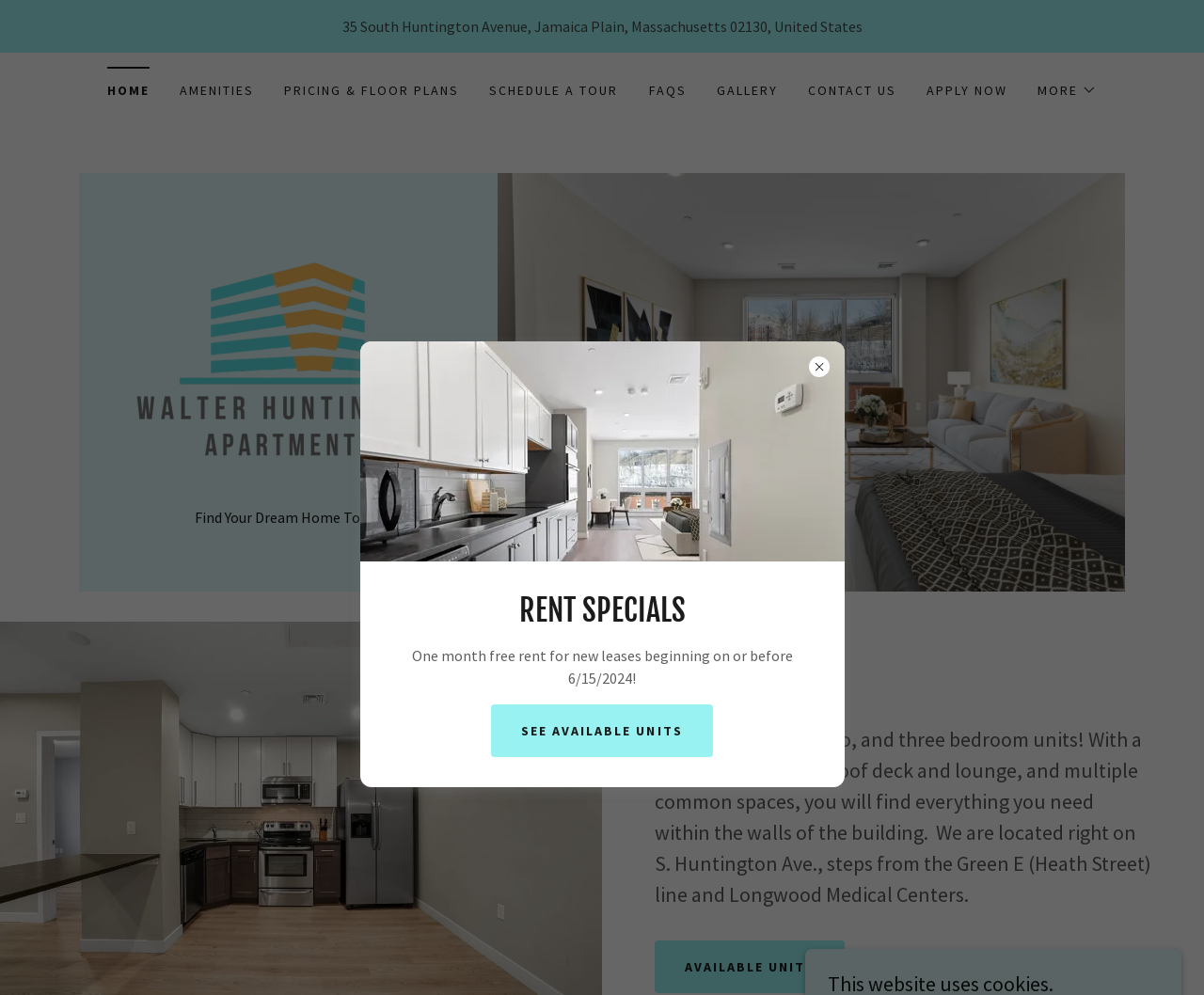Answer the question with a brief word or phrase:
What is the purpose of the 'Apply Now' link?

To apply for an apartment